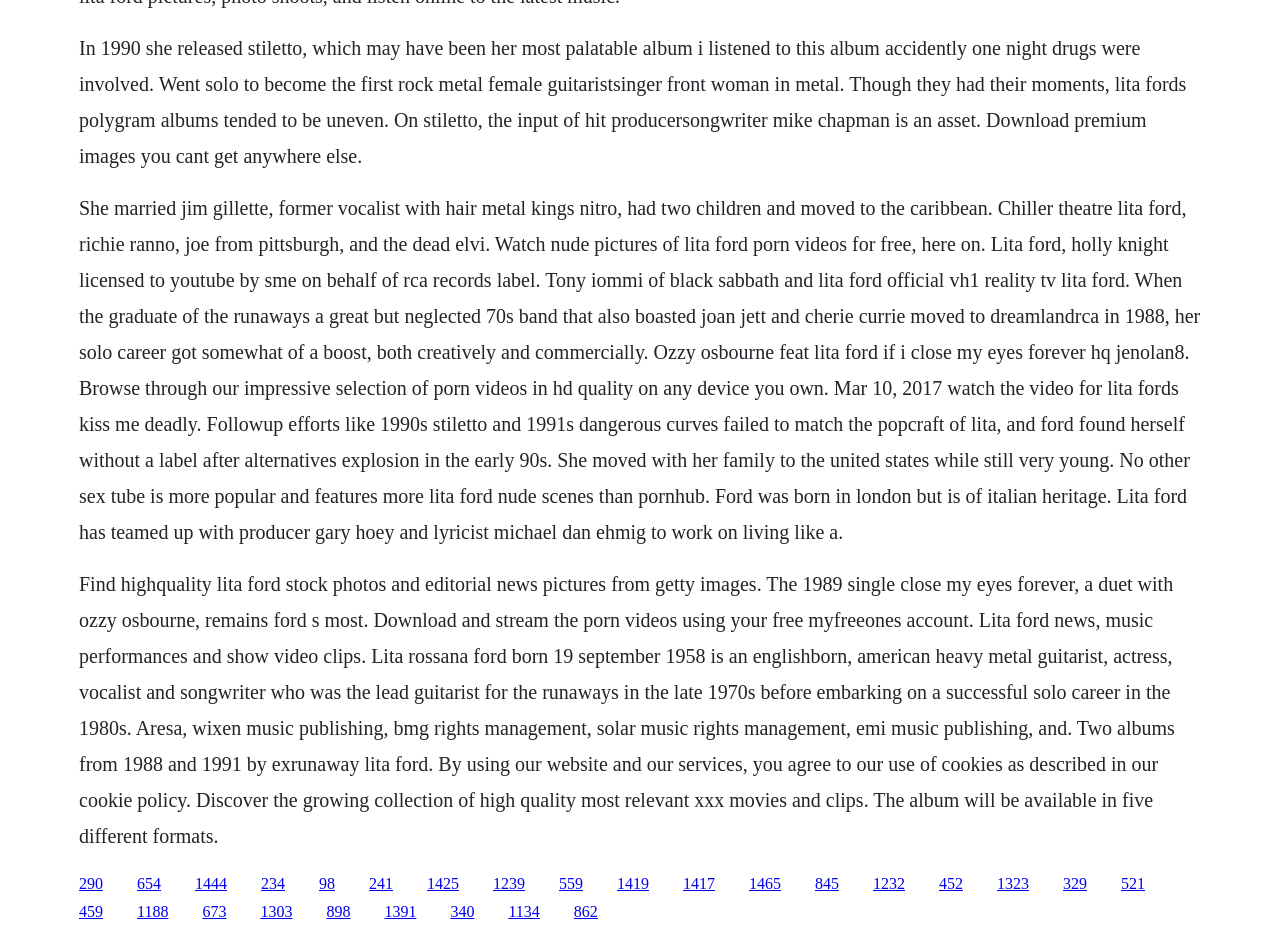Find the bounding box coordinates of the element to click in order to complete this instruction: "Download Lita Ford's premium images". The bounding box coordinates must be four float numbers between 0 and 1, denoted as [left, top, right, bottom].

[0.152, 0.935, 0.177, 0.954]